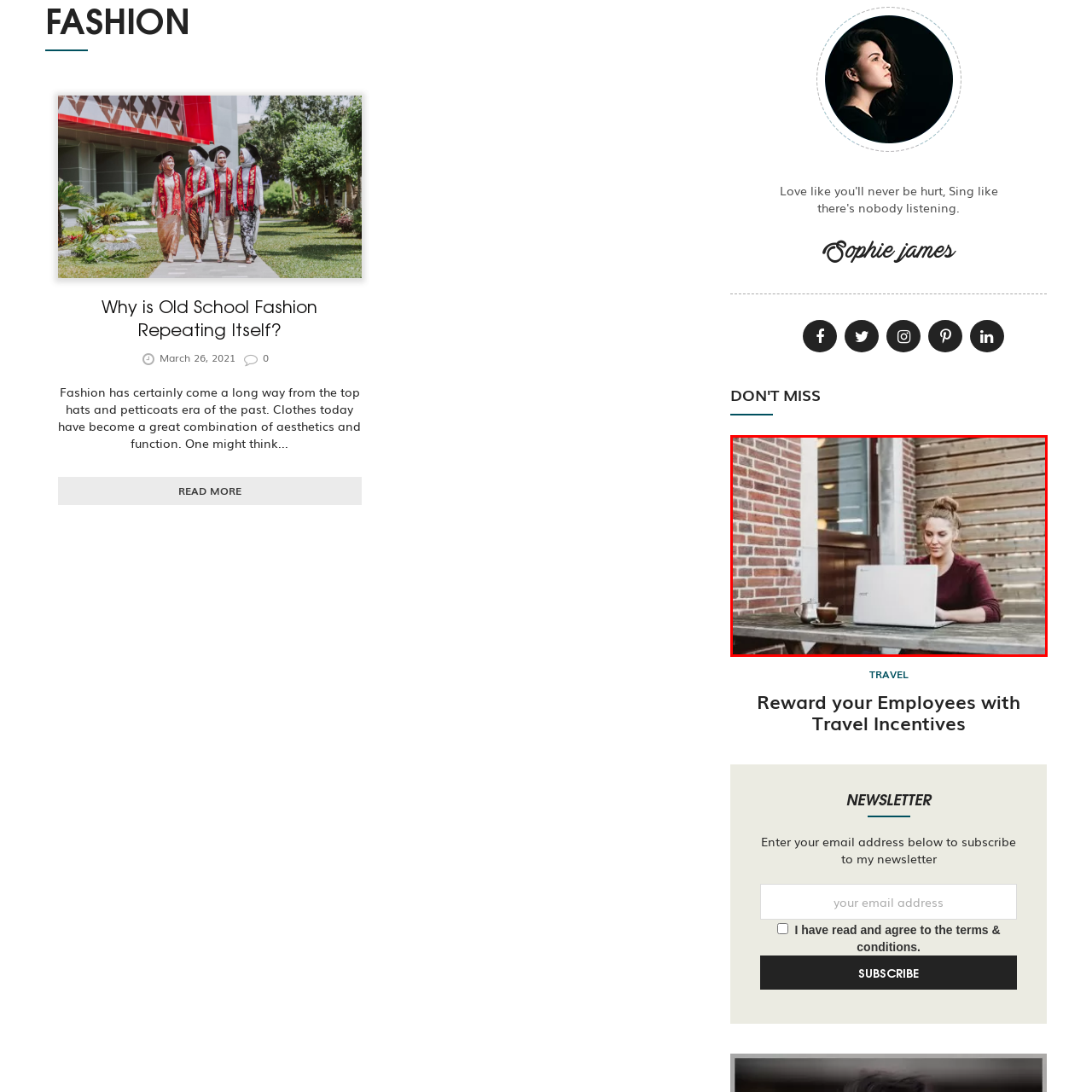Refer to the image enclosed in the red bounding box, then answer the following question in a single word or phrase: What is in front of the woman?

A small cup of coffee